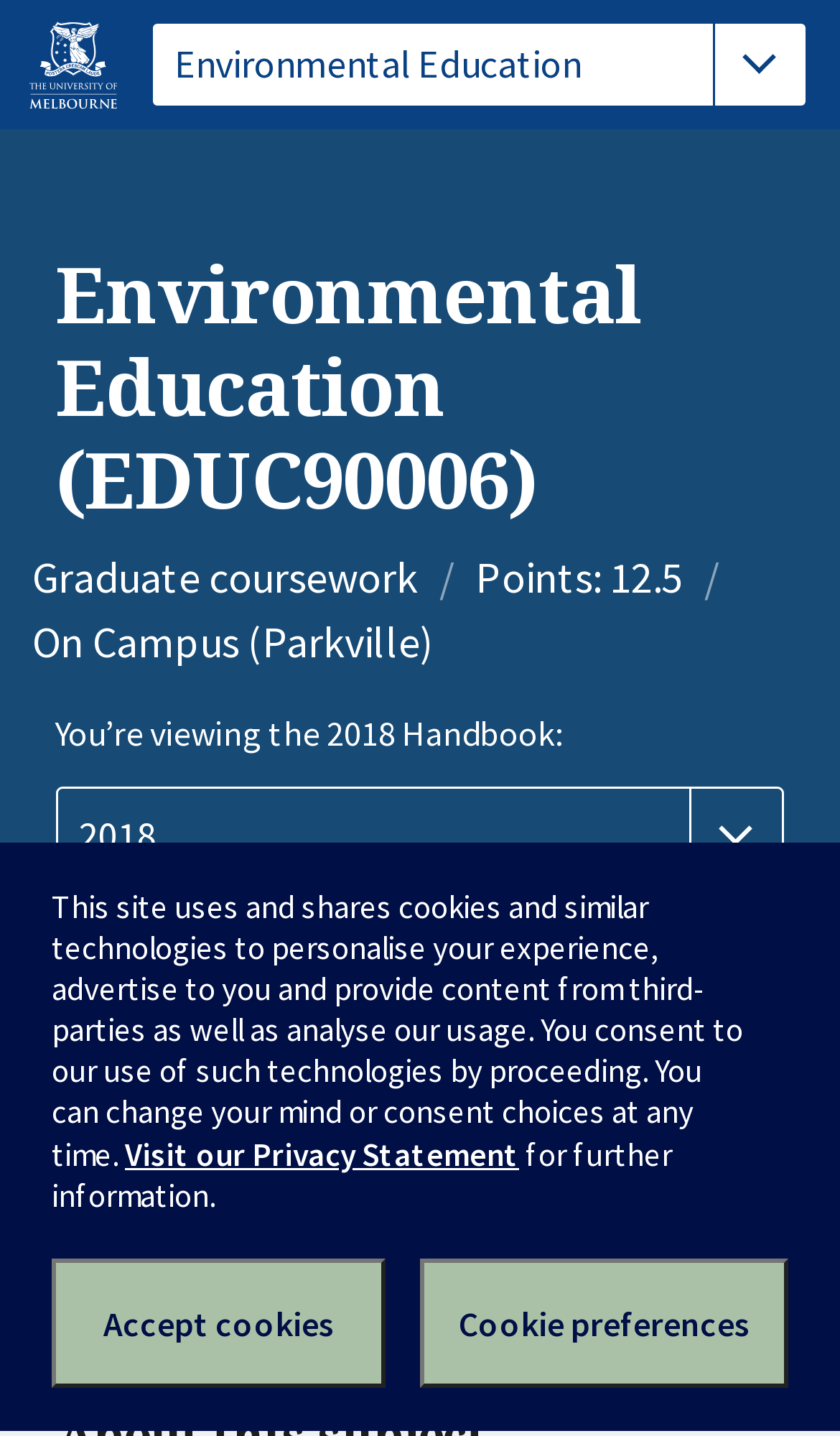Extract the main headline from the webpage and generate its text.

Environmental Education (EDUC90006)